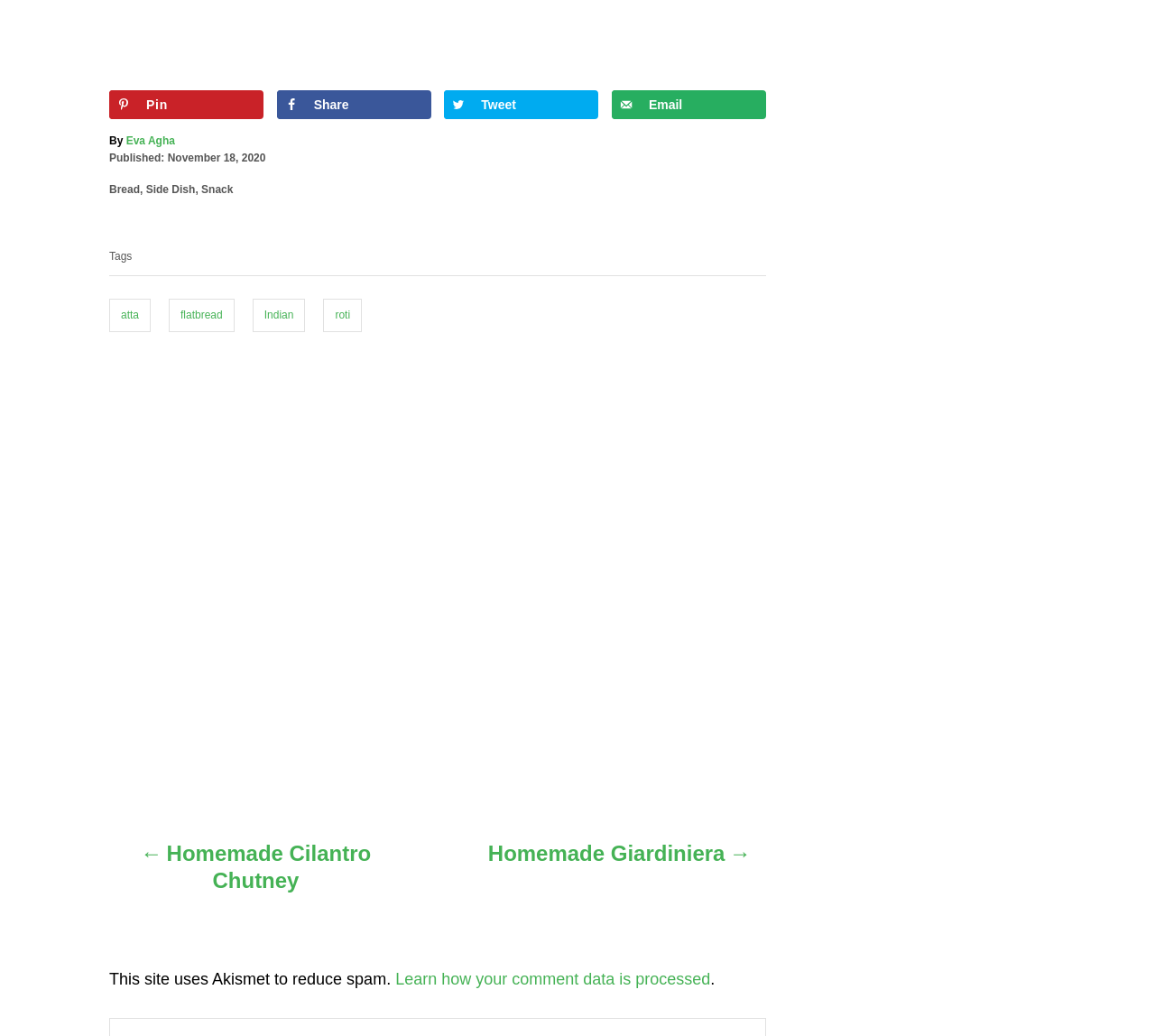Determine the bounding box coordinates for the clickable element required to fulfill the instruction: "View author profile". Provide the coordinates as four float numbers between 0 and 1, i.e., [left, top, right, bottom].

[0.109, 0.13, 0.152, 0.142]